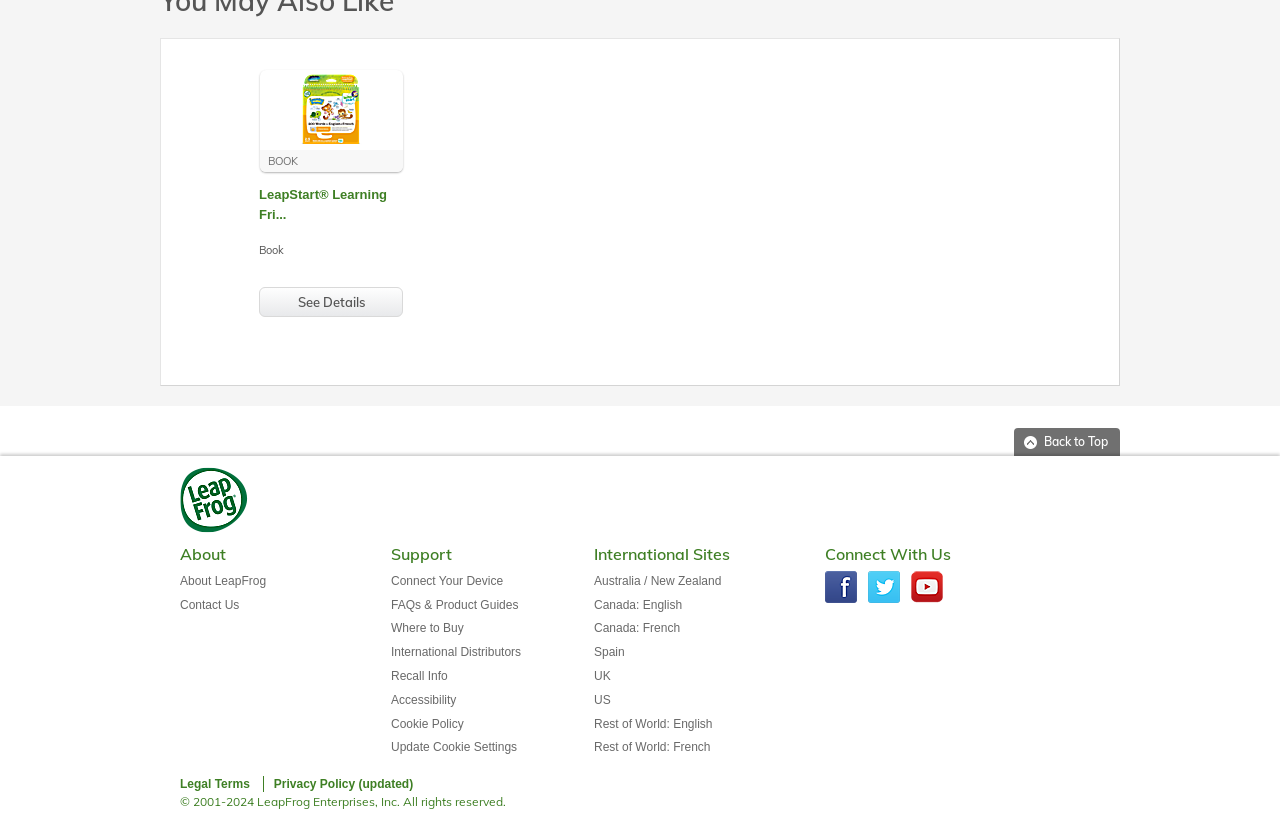How many social media platforms are linked?
Answer the question with detailed information derived from the image.

The section 'Connect With Us' contains links to three social media platforms: Facebook, Twitter, and YouTube, each with an accompanying image.